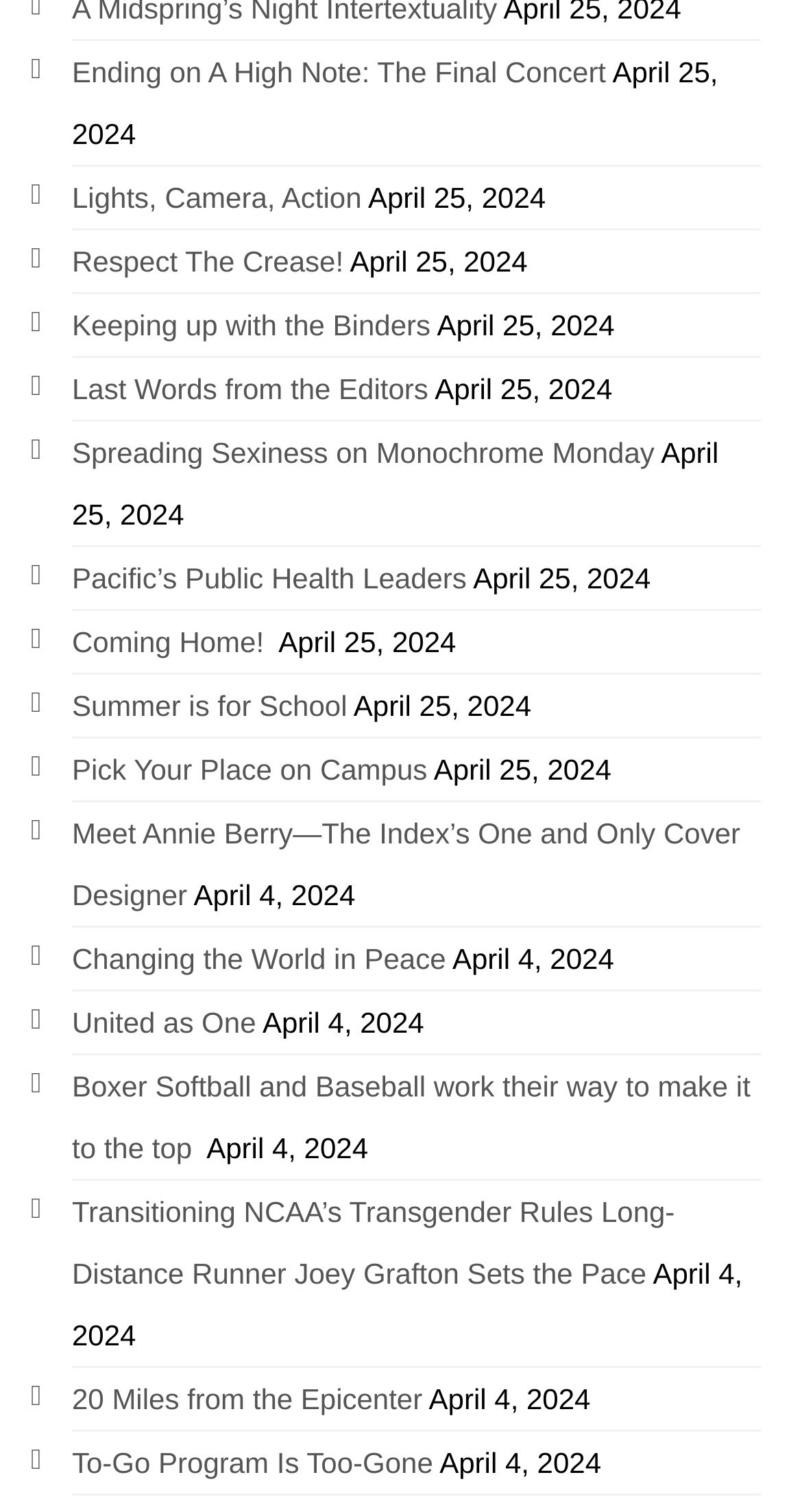What is the date of the article 'Ending on A High Note: The Final Concert'?
Using the picture, provide a one-word or short phrase answer.

April 25, 2024